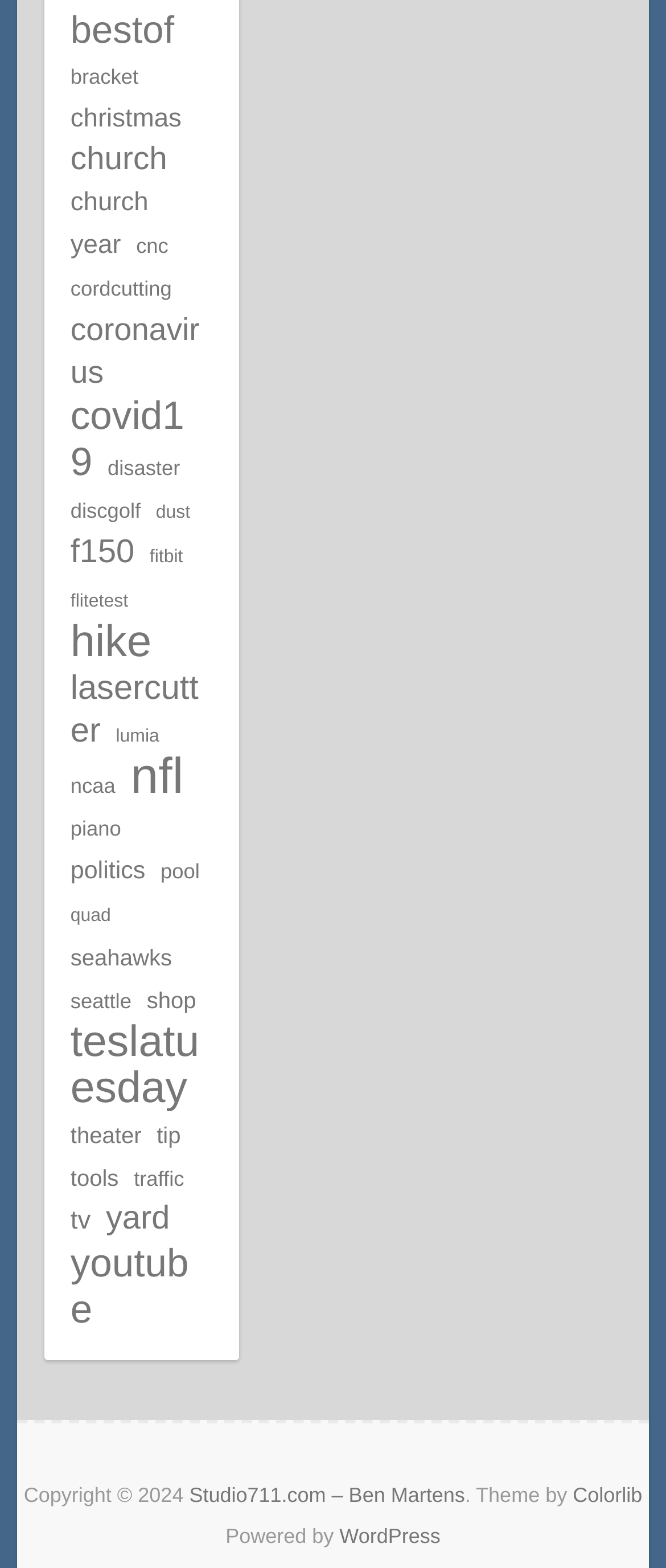Determine the bounding box coordinates for the region that must be clicked to execute the following instruction: "explore the hike category".

[0.106, 0.384, 0.227, 0.436]